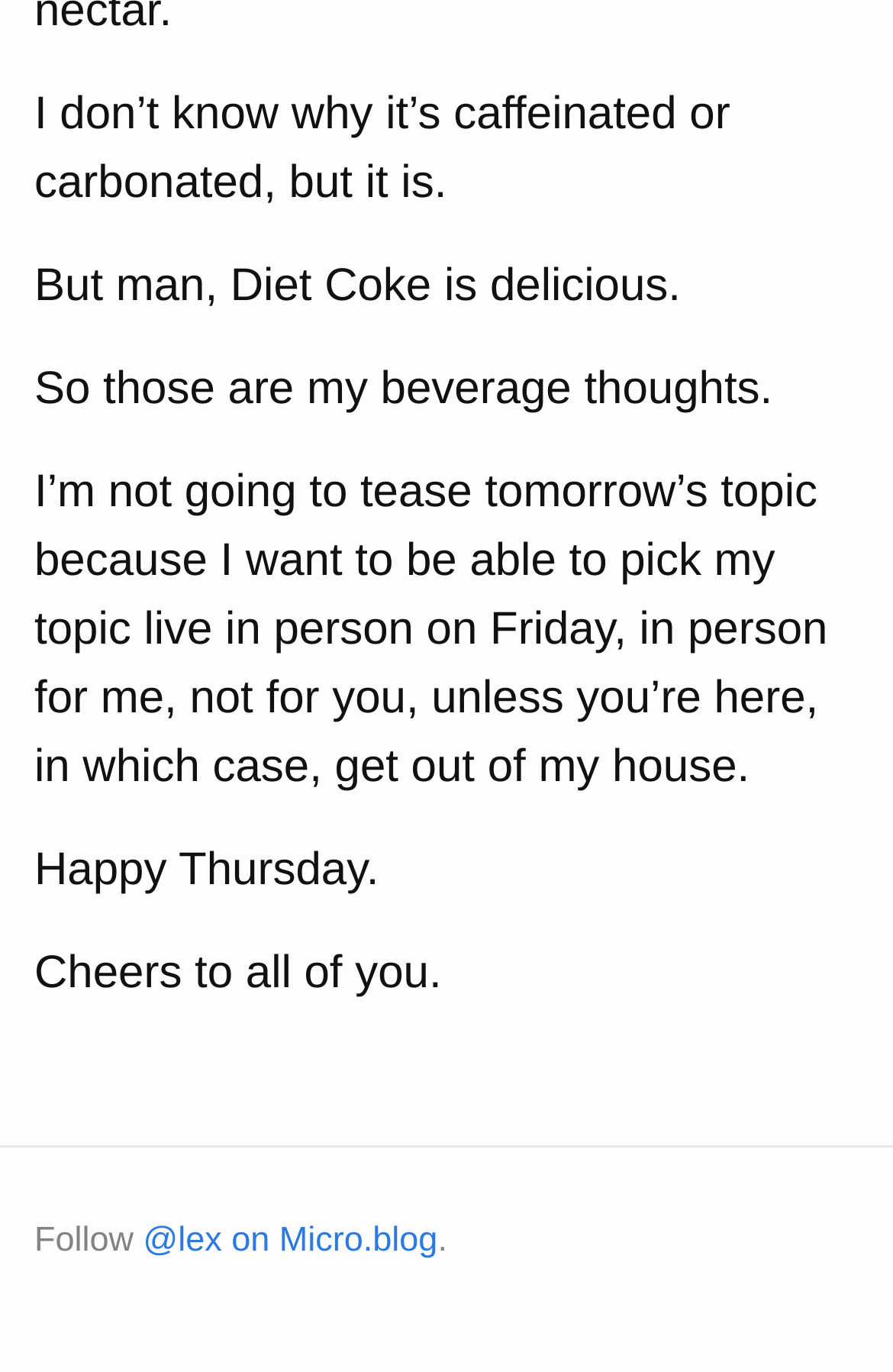What is the author's greeting to the readers?
Please answer the question with as much detail and depth as you can.

The author concludes their message with 'Cheers to all of you.', which is a friendly greeting to the readers.